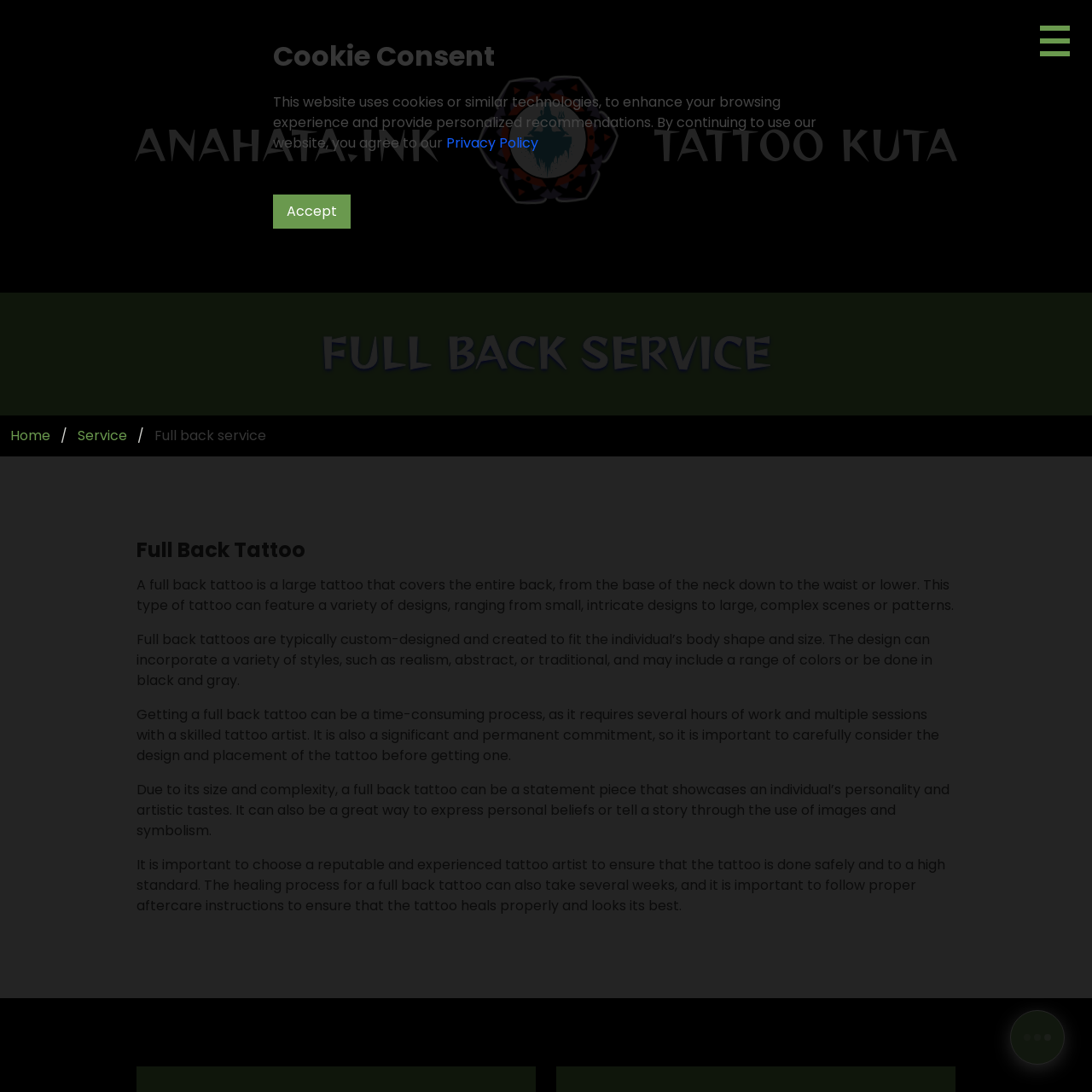Respond to the question below with a concise word or phrase:
What is important to consider before getting a full back tattoo?

Design and placement